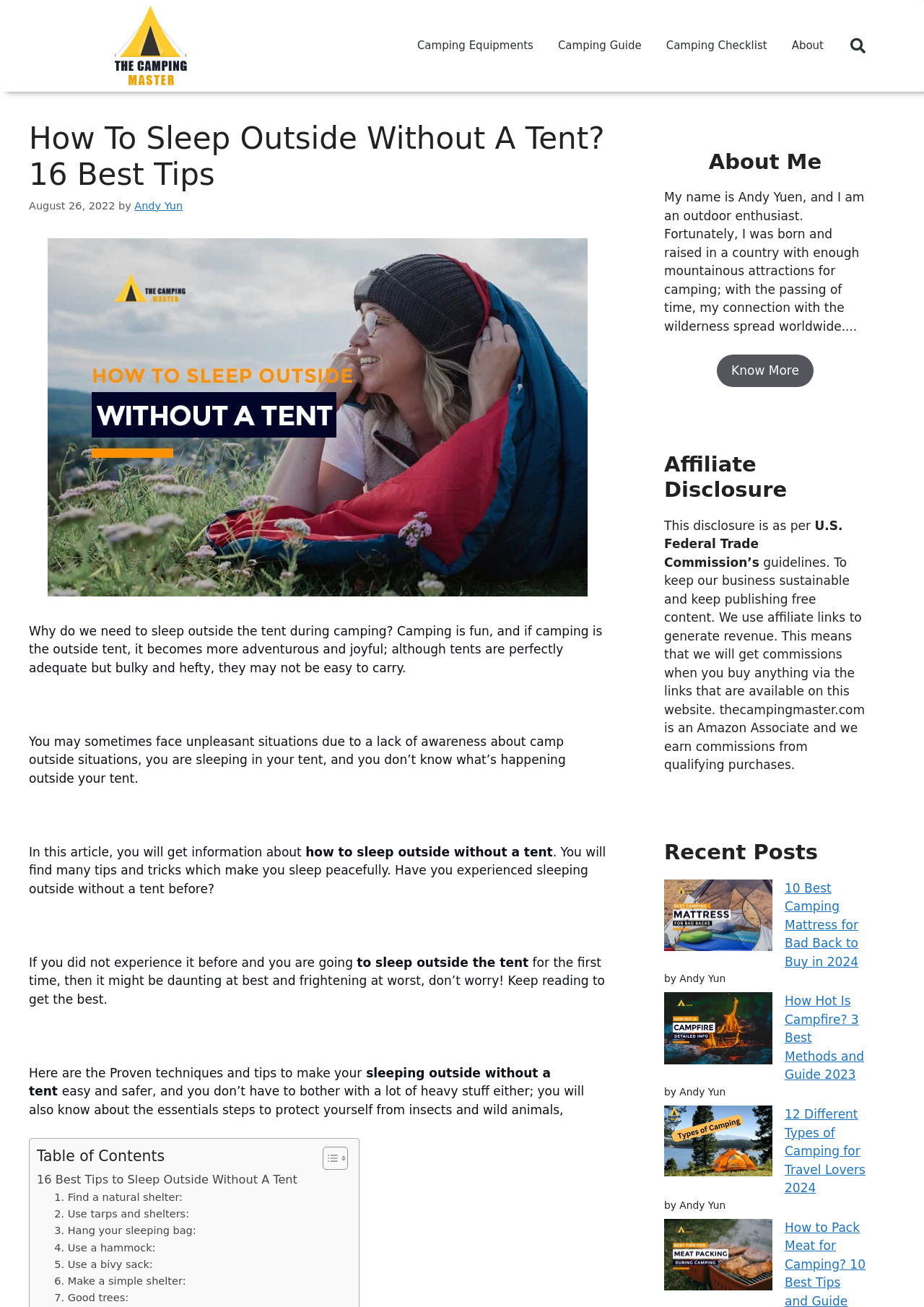Please locate the bounding box coordinates of the region I need to click to follow this instruction: "Learn about the 16 Best Tips to Sleep Outside Without A Tent".

[0.04, 0.896, 0.322, 0.91]